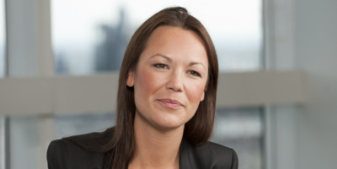What is the tone of Deborah J. Kirk's pose?
Please respond to the question with as much detail as possible.

The caption describes Deborah J. Kirk's pose as thoughtful, which suggests a sense of introspection and contemplation. This tone is reinforced by the soft lighting in the modern office environment, which creates a calm and reflective atmosphere.